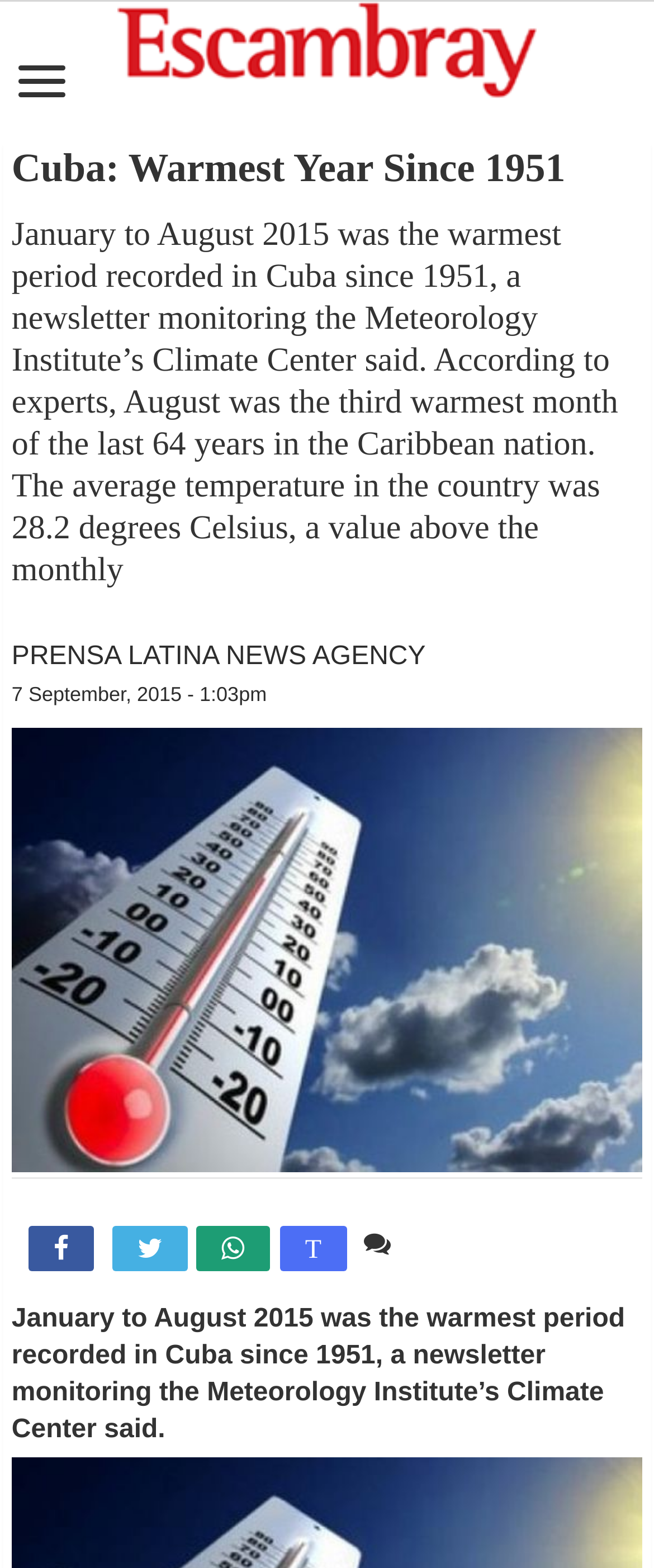Offer a meticulous description of the webpage's structure and content.

The webpage is about an article discussing Cuba's warmest year since 1951. At the top, there is a heading "Escambray" which is also a link, accompanied by an image with the same name. Below this, there is another heading "Cuba: Warmest Year Since 1951" which is followed by a block of text summarizing the article. The text explains that January to August 2015 was the warmest period recorded in Cuba since 1951, with August being the third warmest month in the last 64 years.

To the right of the text, there is an image related to heat and Cuba temperatures. Above the image, there are two links: "PRENSA LATINA NEWS AGENCY" and "7 September, 2015 - 1:03pm". Below the image, there are five links, including three with icons and two with text "T" and "Comente". 

At the bottom of the page, there is a repetition of the text summarizing the article. Overall, the webpage has two headings, two blocks of text, one image related to the article, and several links.